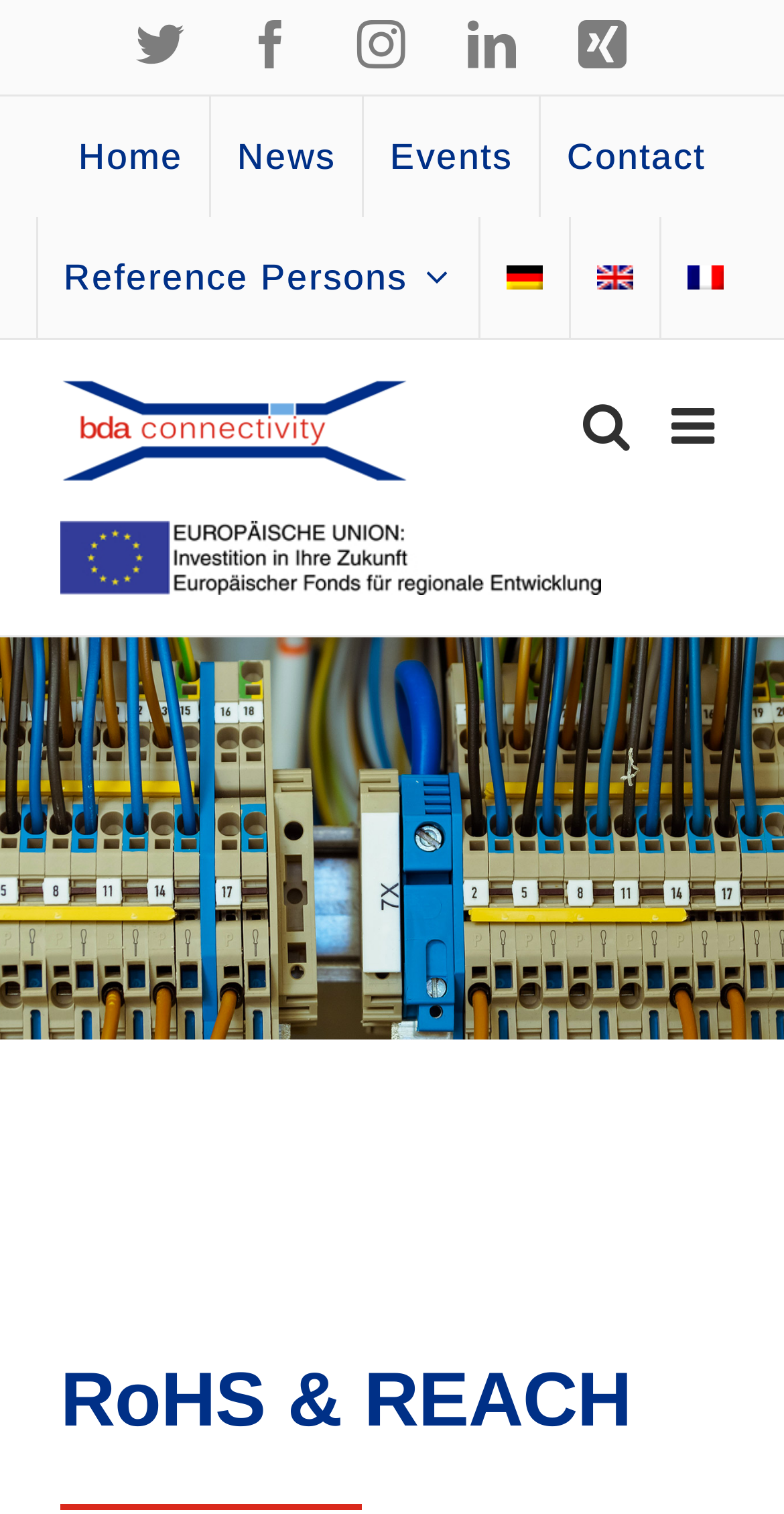Please identify the bounding box coordinates of the element that needs to be clicked to execute the following command: "Click on bda connectivity GmbH Logo". Provide the bounding box using four float numbers between 0 and 1, formatted as [left, top, right, bottom].

[0.077, 0.251, 0.712, 0.317]